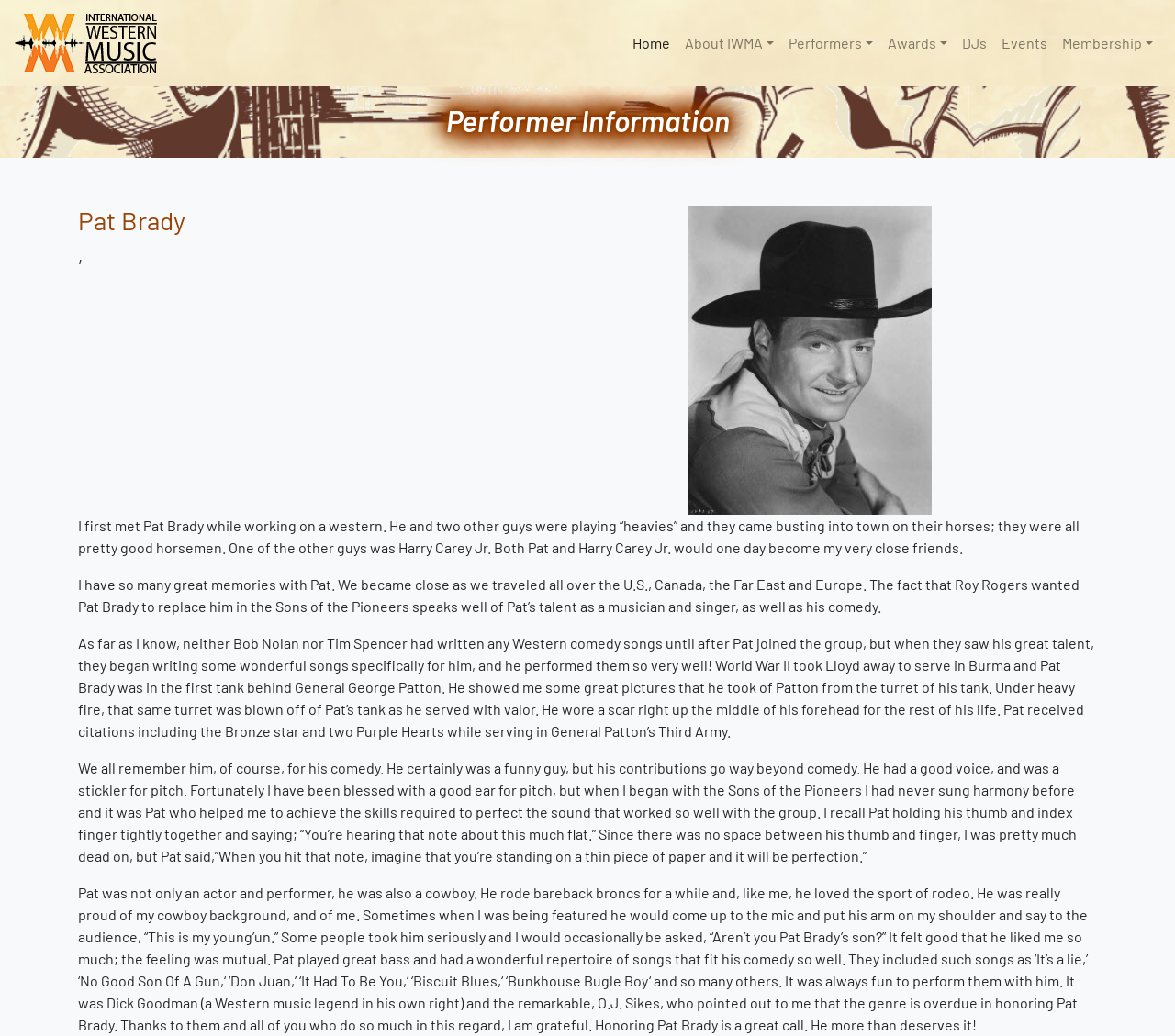Answer the following query concisely with a single word or phrase:
What is the type of music associated with the webpage?

Western music